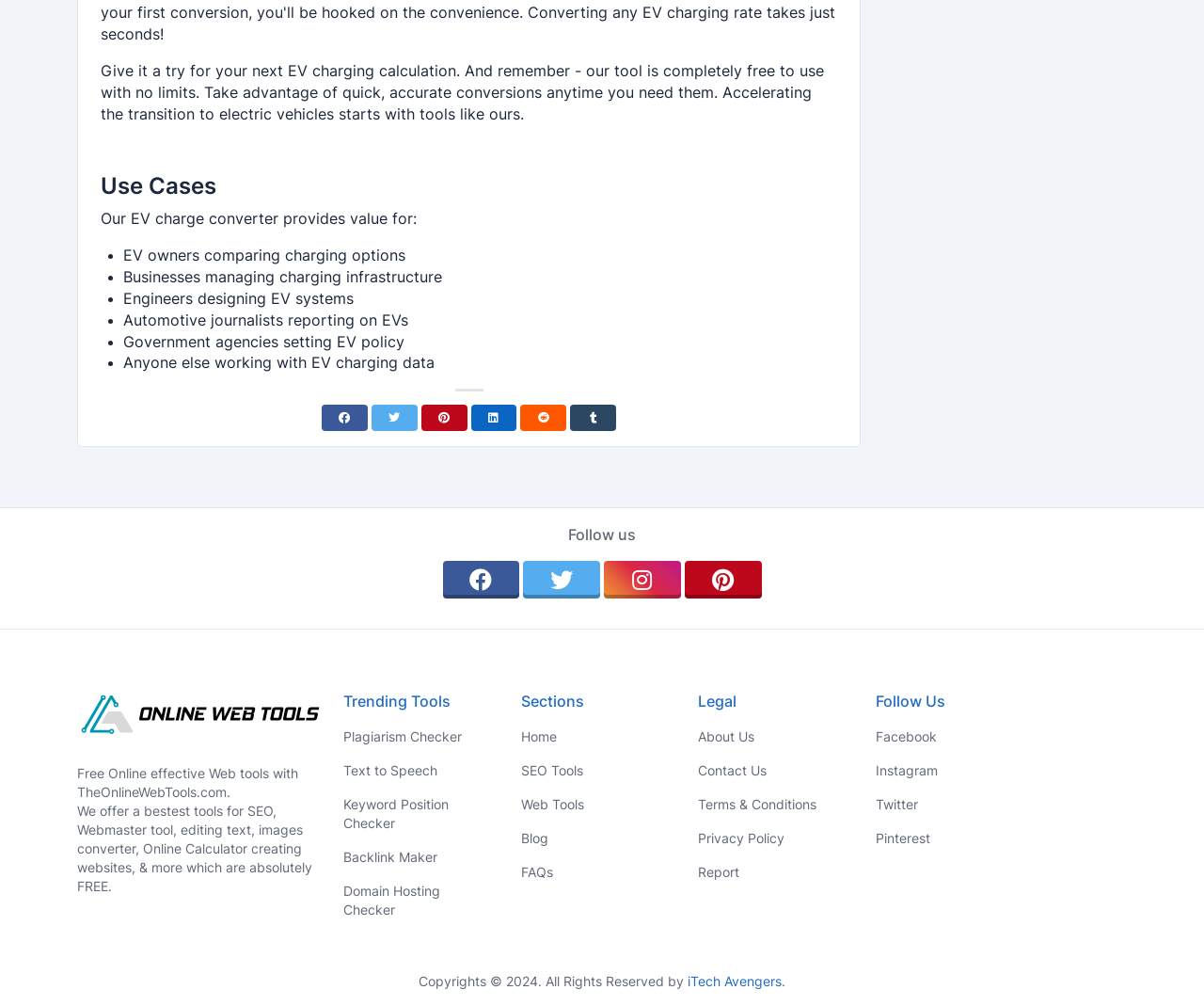What social media platforms can users follow the website on?
Please respond to the question with a detailed and well-explained answer.

Users can follow the website on various social media platforms, including Facebook, Twitter, Pinterest, Instagram, Reddit, Tumblr, and LinkedIn, as indicated by the links at the bottom of the webpage.